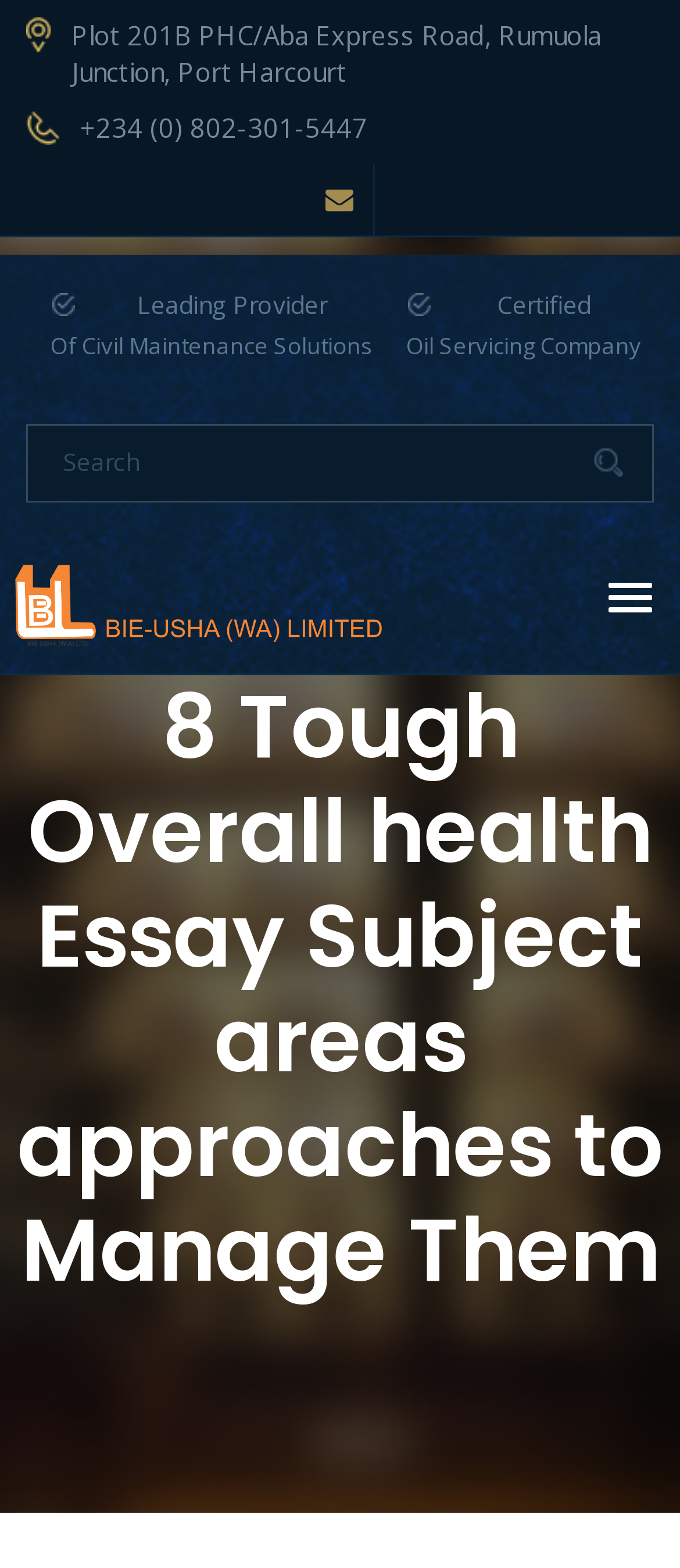Calculate the bounding box coordinates of the UI element given the description: "Toggle navigation".

[0.869, 0.355, 0.985, 0.407]